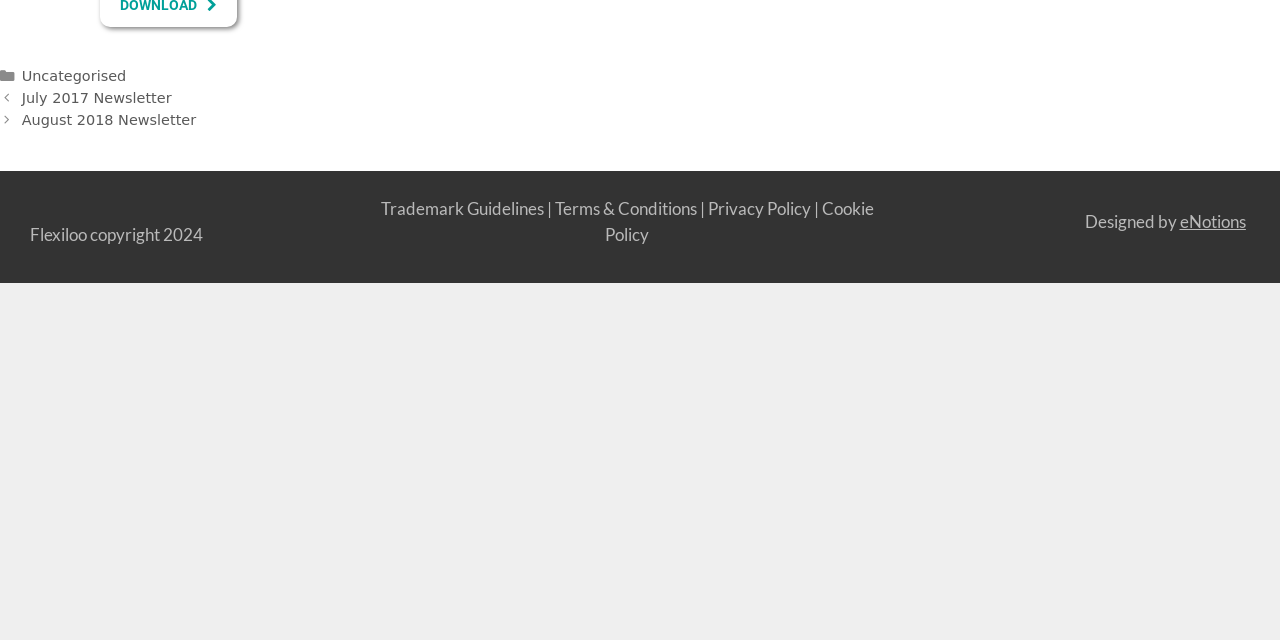Given the description: "August 2018 Newsletter", determine the bounding box coordinates of the UI element. The coordinates should be formatted as four float numbers between 0 and 1, [left, top, right, bottom].

[0.017, 0.174, 0.153, 0.199]